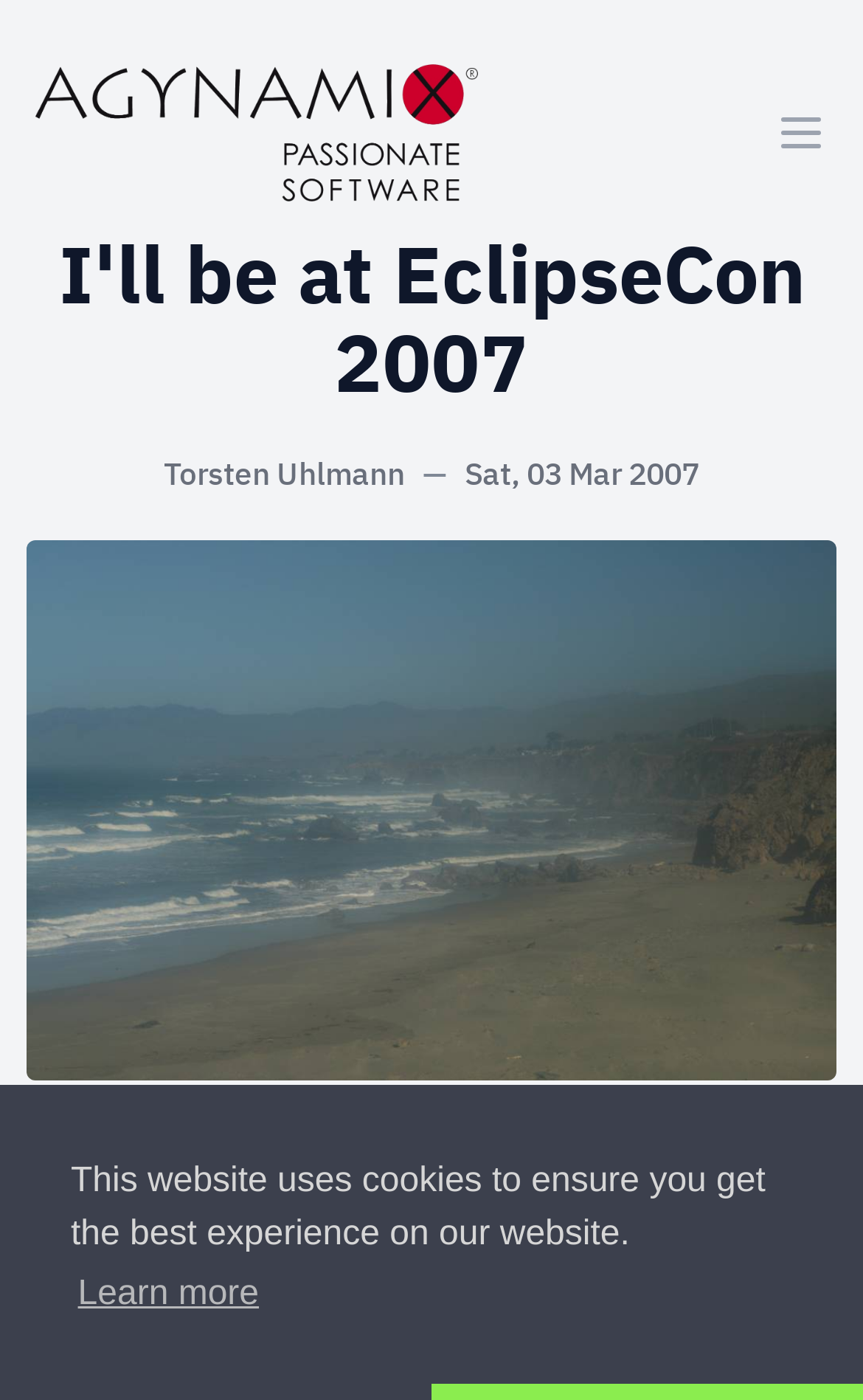Construct a comprehensive caption that outlines the webpage's structure and content.

The webpage appears to be a personal blog or website, with the title "I'll be at EclipseCon 2007" prominently displayed at the top. Below the title, there is a notification about the website using cookies, accompanied by a "learn more about cookies" button.

On the top-left corner, there is a link and an image, both labeled "AGYNAMIX Torsten Uhlmann", which likely represents the author or owner of the website. 

On the top-right corner, there is a button to open the main menu. When expanded, the menu displays the title "I'll be at EclipseCon 2007" again, followed by the author's name "Torsten Uhlmann" and a separator dash. Below this, there is a date "Sat, 03 Mar 2007" and a photo credit "Photo by Torsten Uhlmann".

At the bottom of the page, there are three links: "business", "english", and "programming", which may represent categories or tags for the website's content.